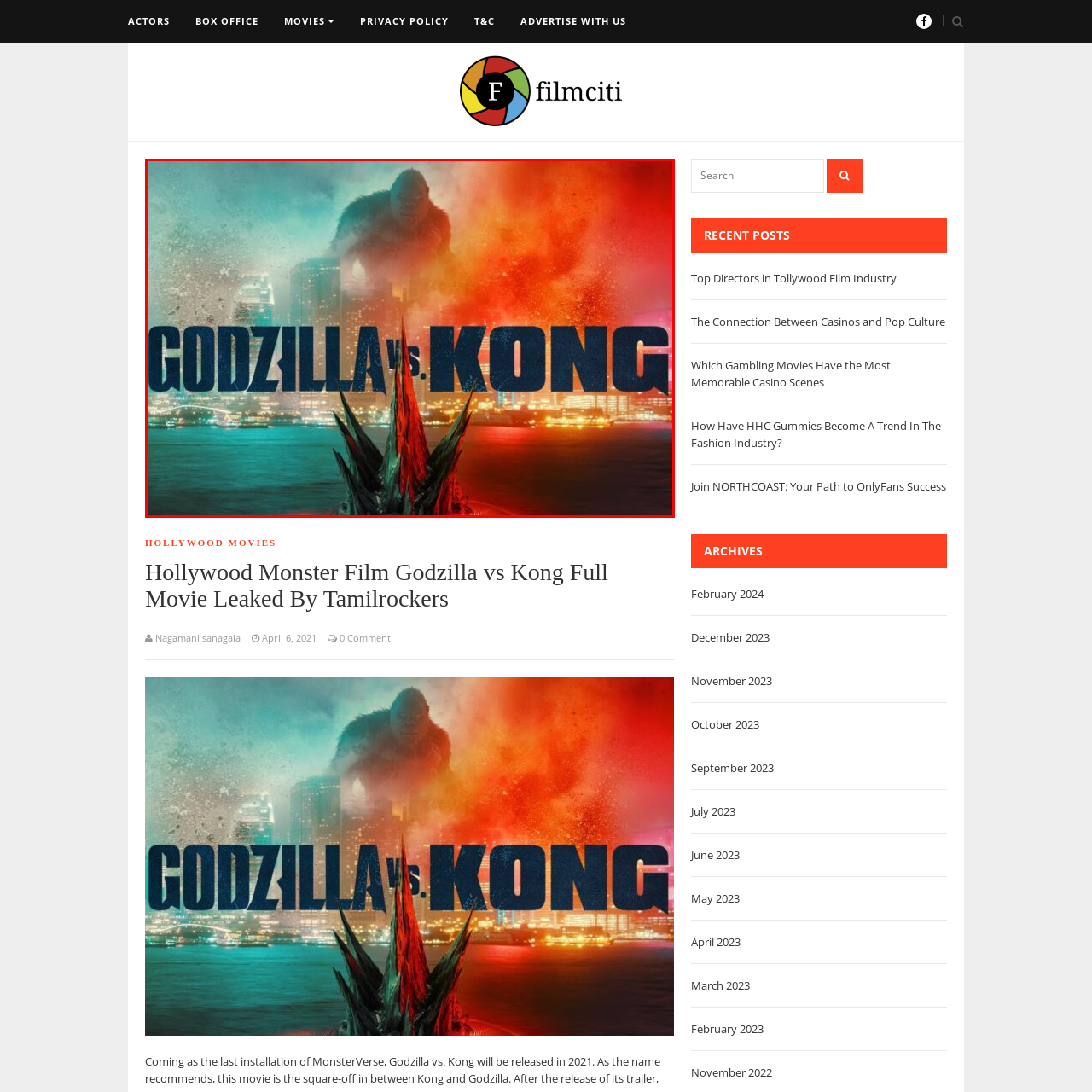Direct your attention to the red-outlined image and answer the question in a word or phrase: What is hinted at in the city skyline?

Urban battleground